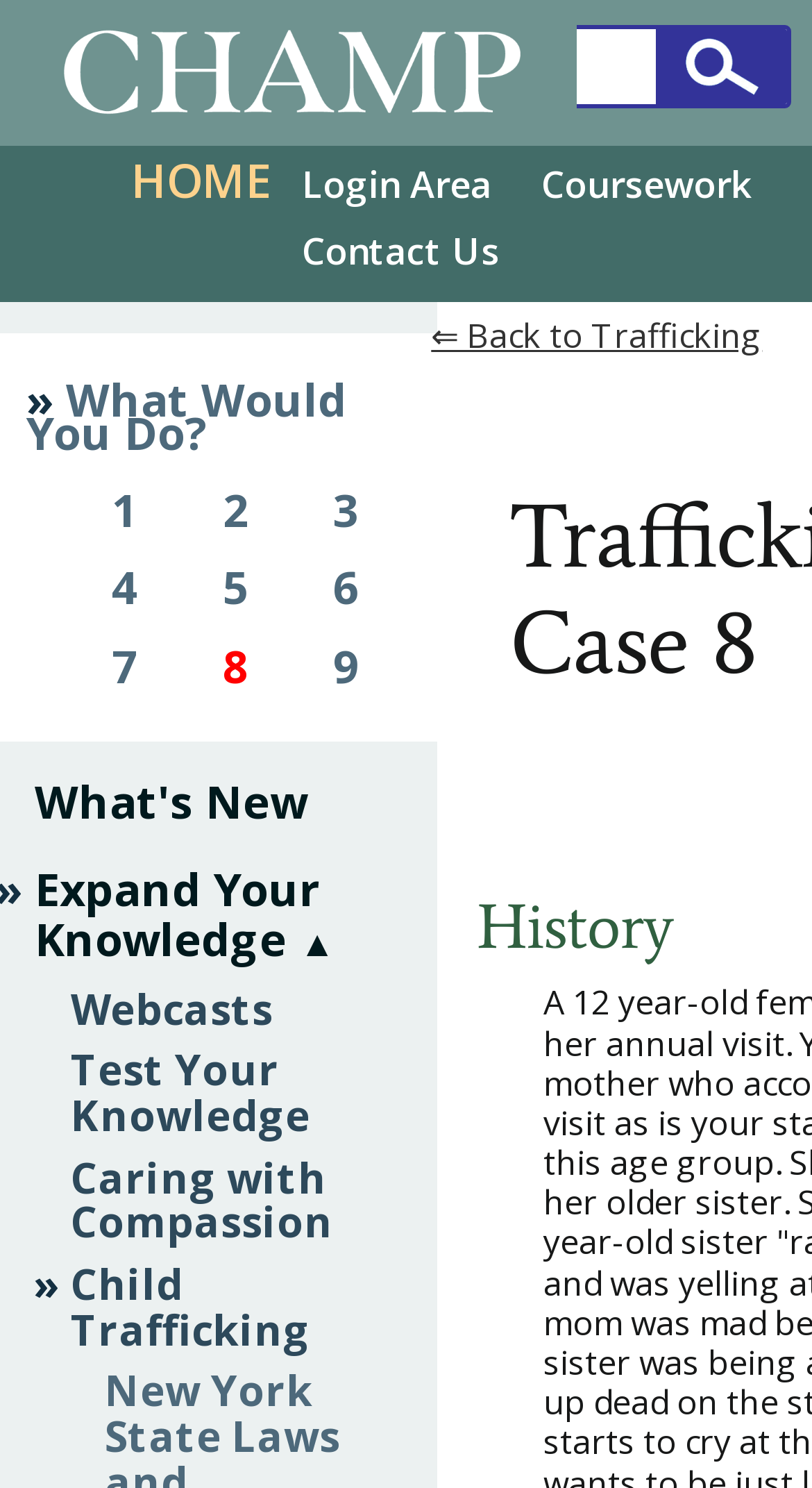Identify the bounding box coordinates of the clickable region necessary to fulfill the following instruction: "Search for a topic". The bounding box coordinates should be four float numbers between 0 and 1, i.e., [left, top, right, bottom].

[0.482, 0.024, 0.808, 0.066]